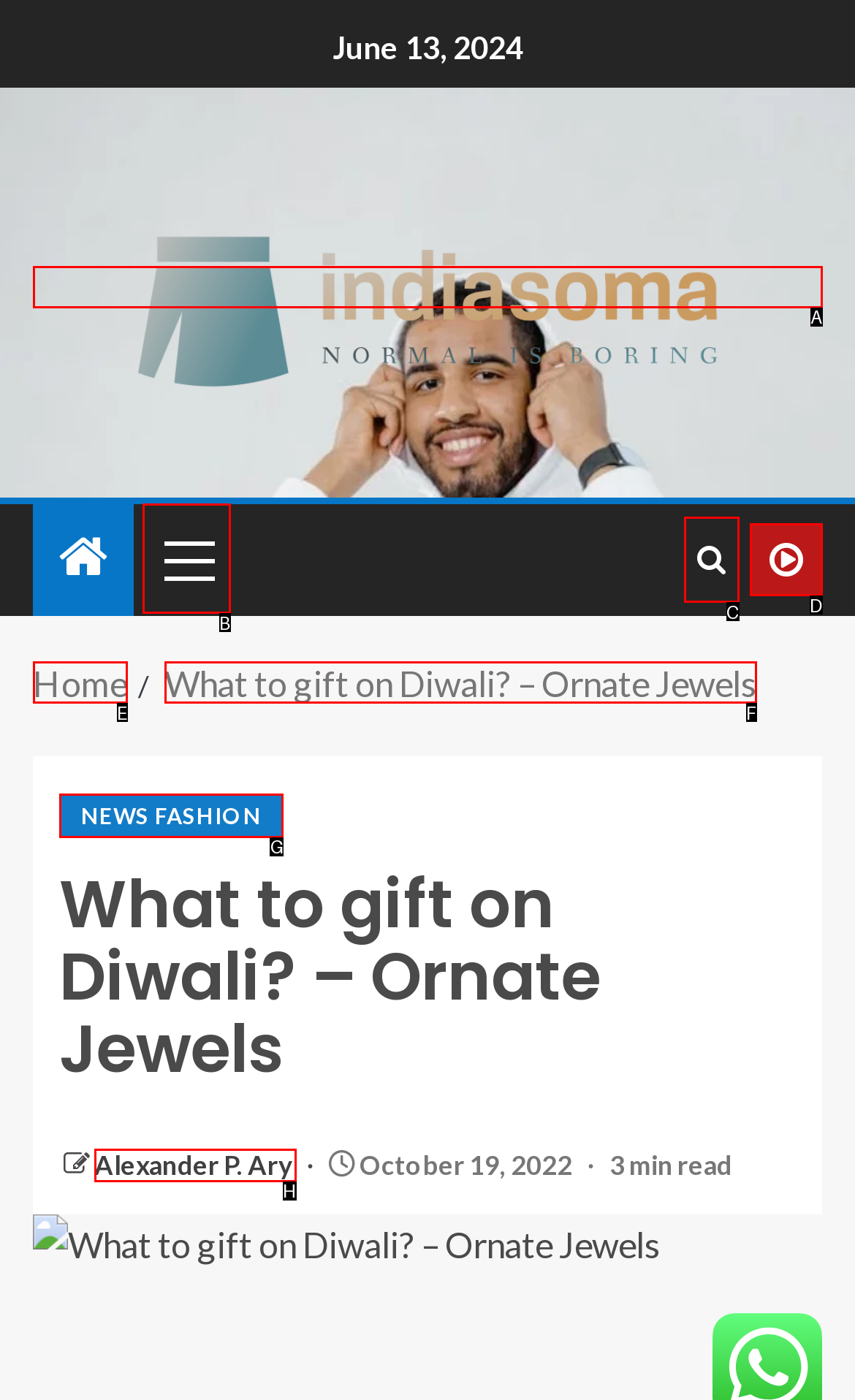Match the following description to a UI element: Alexander P. Ary
Provide the letter of the matching option directly.

H